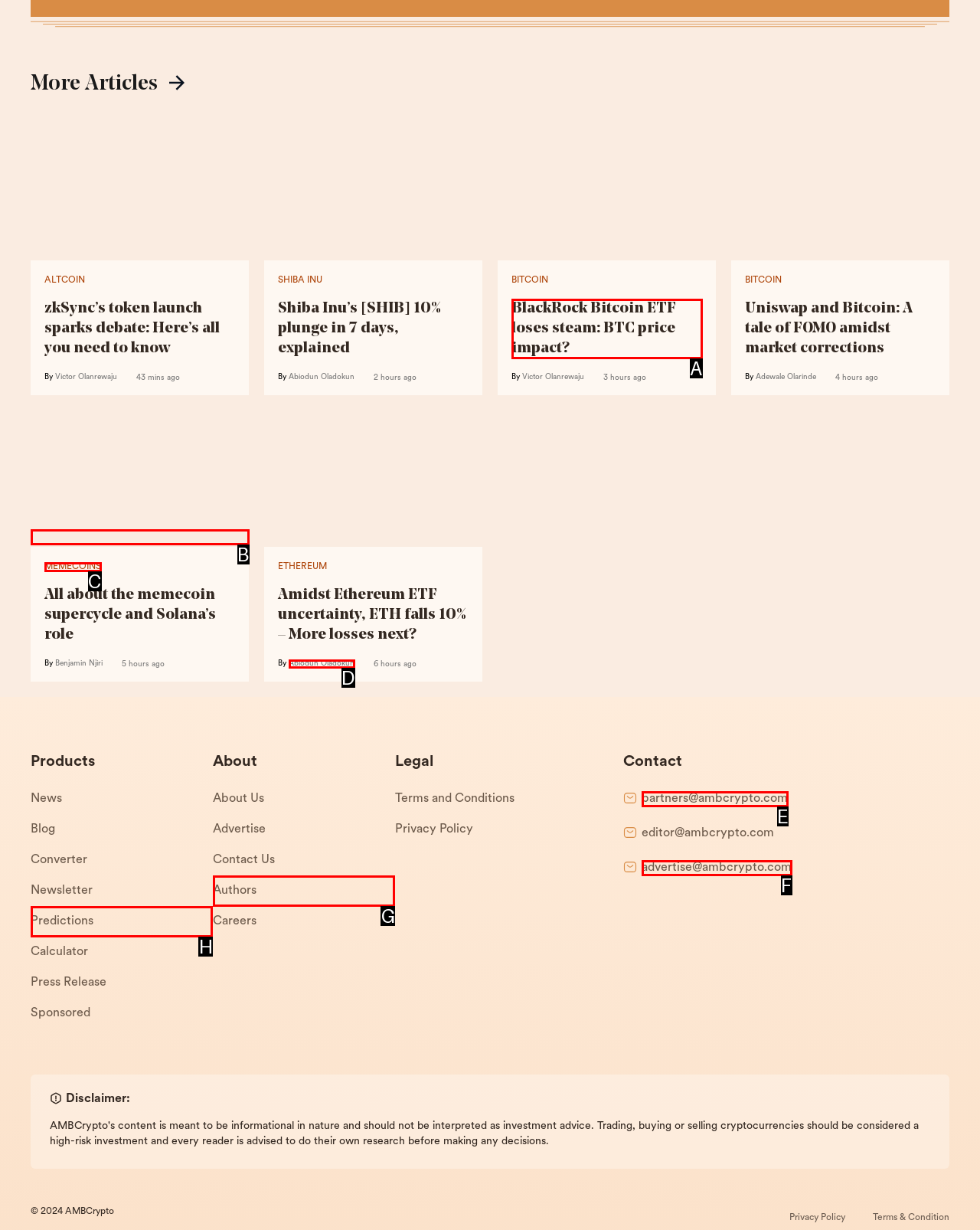Find the HTML element that matches the description: Subscribe to newsletter
Respond with the corresponding letter from the choices provided.

None